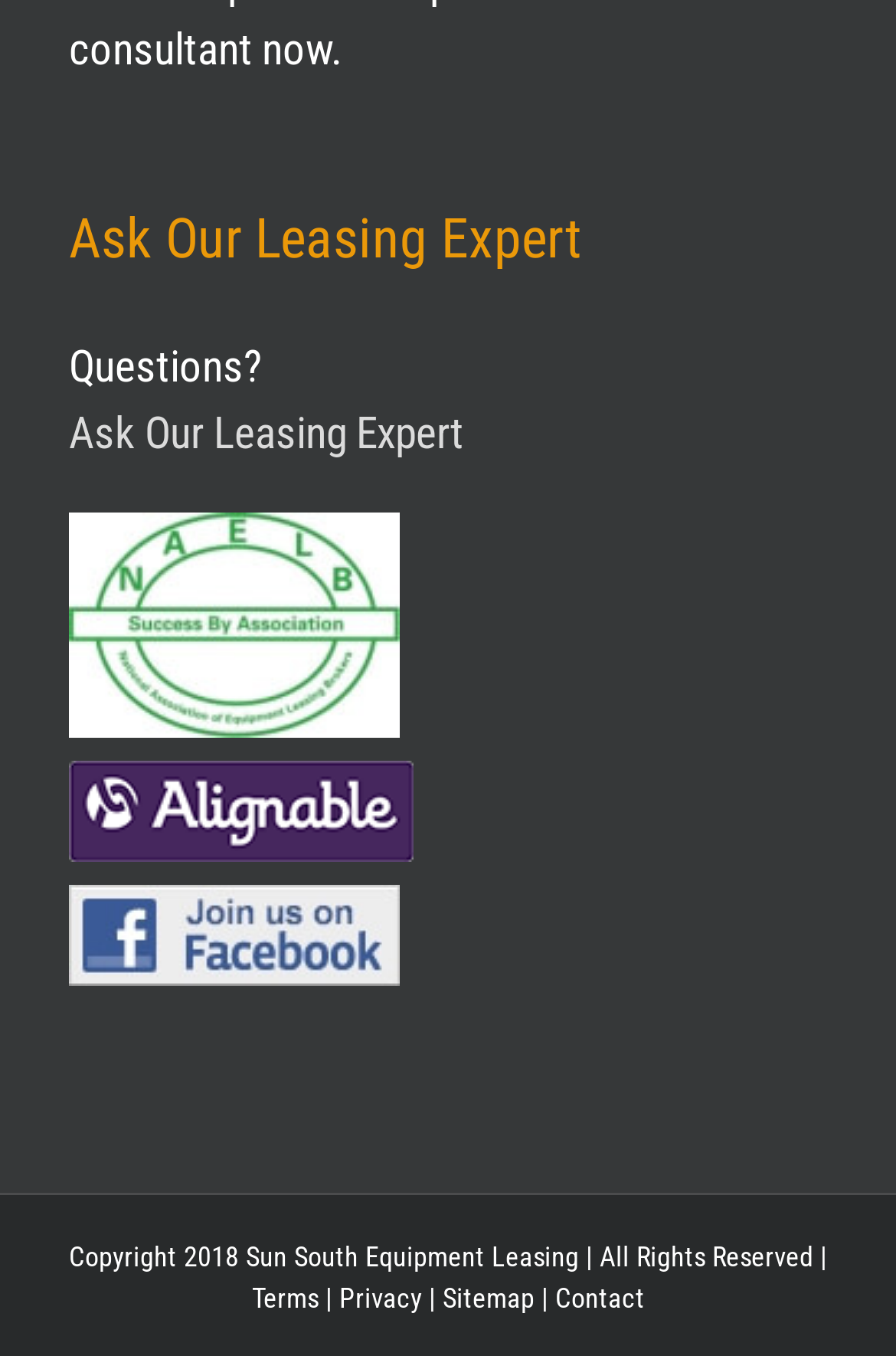Analyze the image and provide a detailed answer to the question: What is the company name?

The company name can be found in the copyright information at the bottom of the webpage, which states 'Copyright 2018 Sun South Equipment Leasing | All Rights Reserved |'.